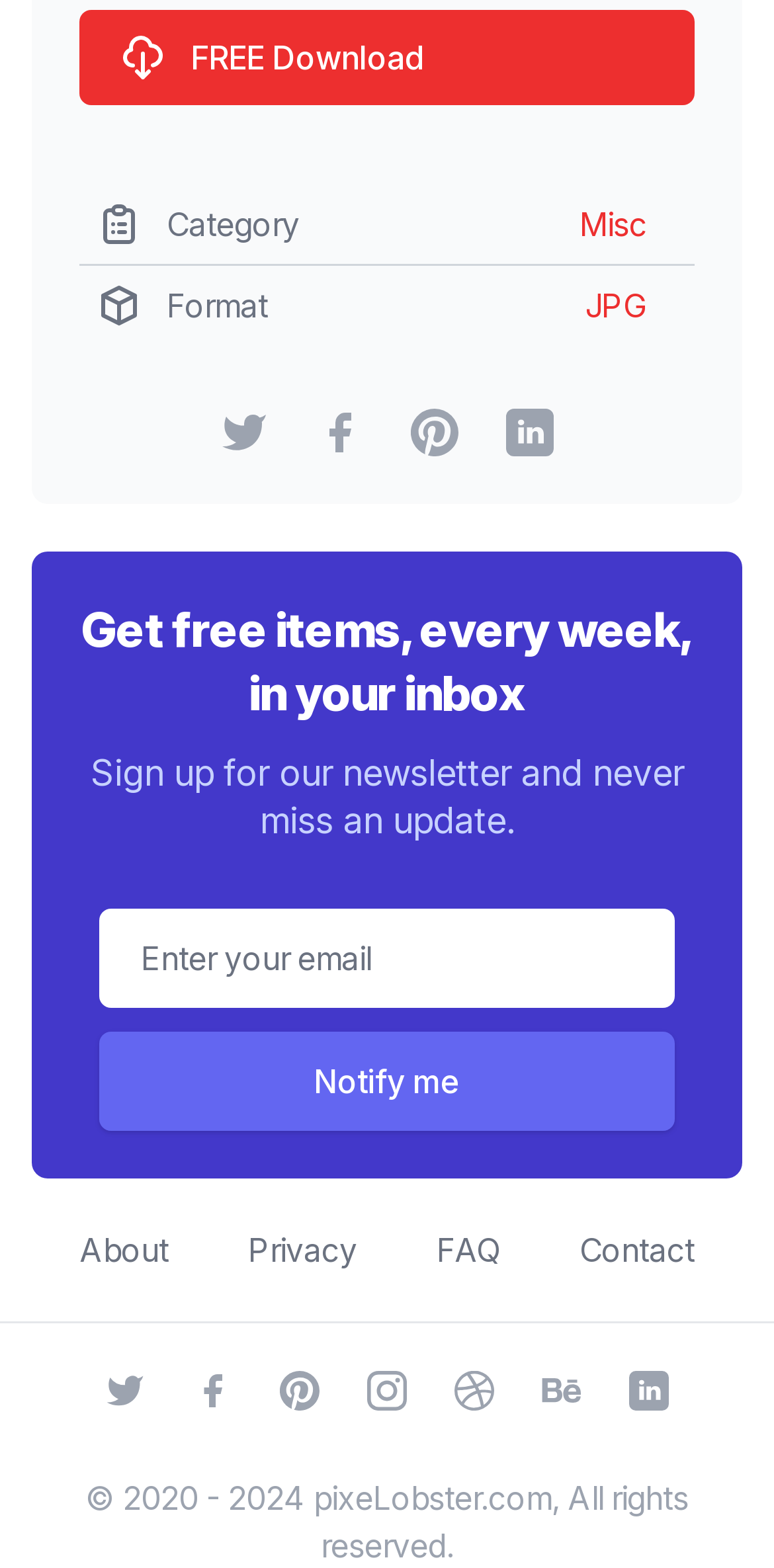Find the bounding box of the element with the following description: "Contact". The coordinates must be four float numbers between 0 and 1, formatted as [left, top, right, bottom].

[0.749, 0.784, 0.897, 0.809]